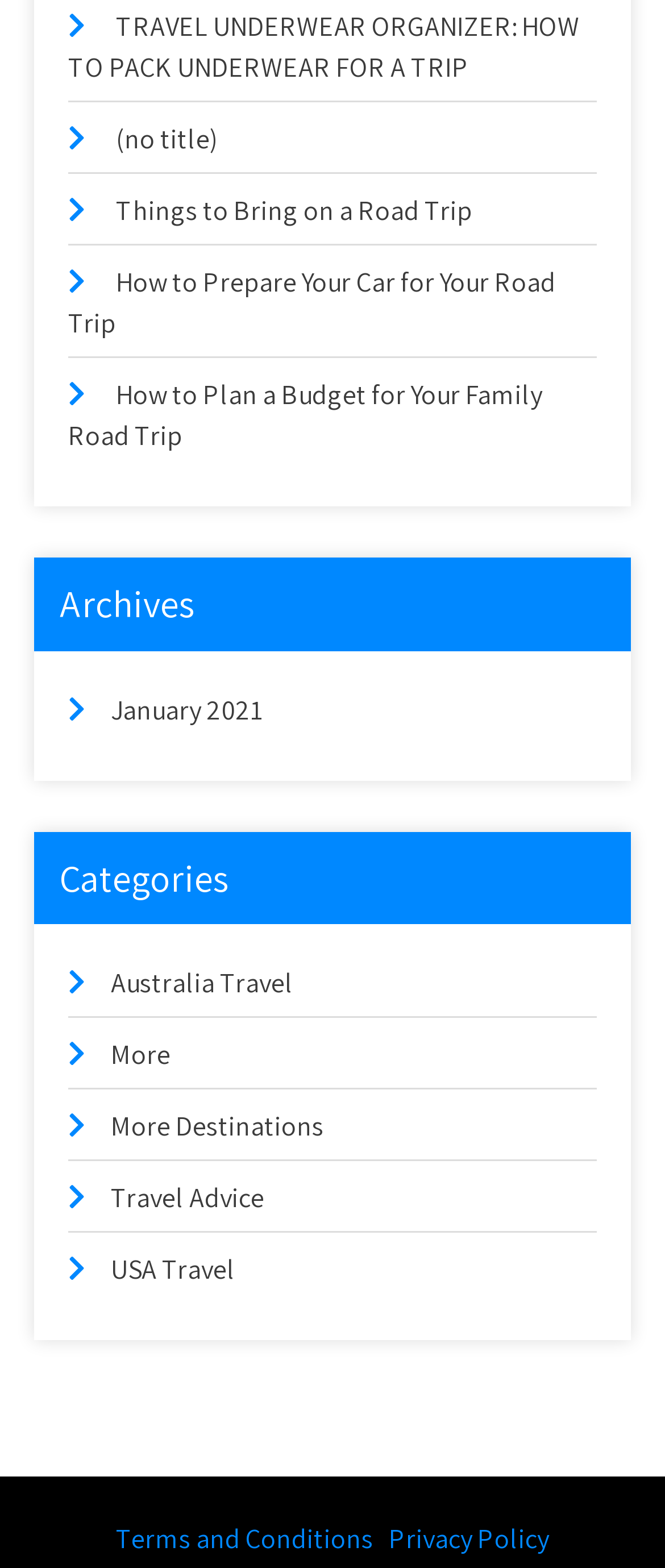Given the element description: "Terms and Conditions", predict the bounding box coordinates of the UI element it refers to, using four float numbers between 0 and 1, i.e., [left, top, right, bottom].

[0.174, 0.97, 0.562, 0.992]